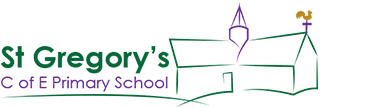What is symbolized by the church illustration?
Utilize the information in the image to give a detailed answer to the question.

The design elements of the logo include a simplistic illustration of a church, characterized by a steeple with a weather vane and cross, which symbolizes the school's strong ties to its Christian values.